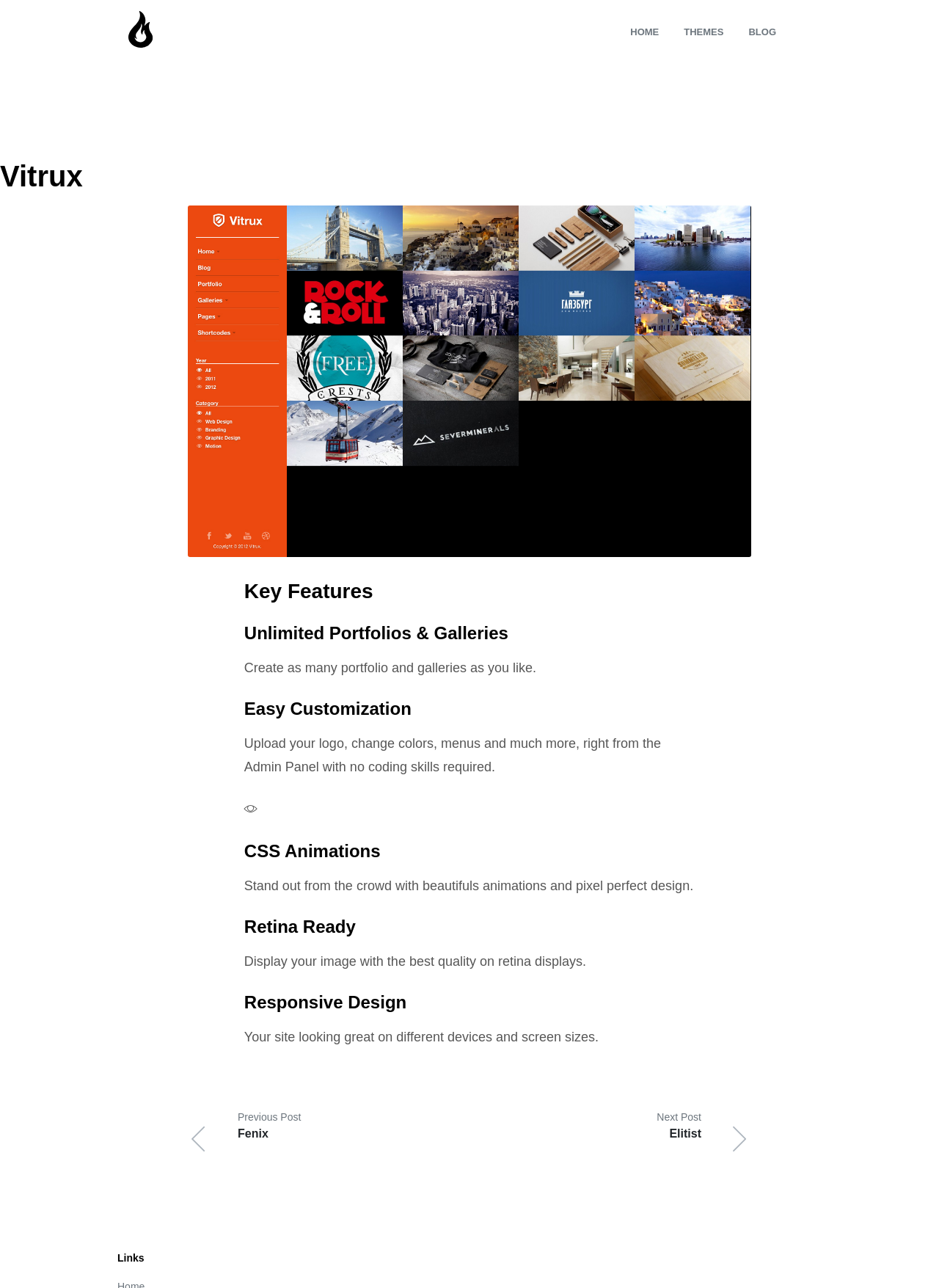Please provide a comprehensive answer to the question below using the information from the image: How many main menu items are there?

The main menu items are 'HOME', 'THEMES', and 'BLOG', which are links under the navigation 'Main Menu'.